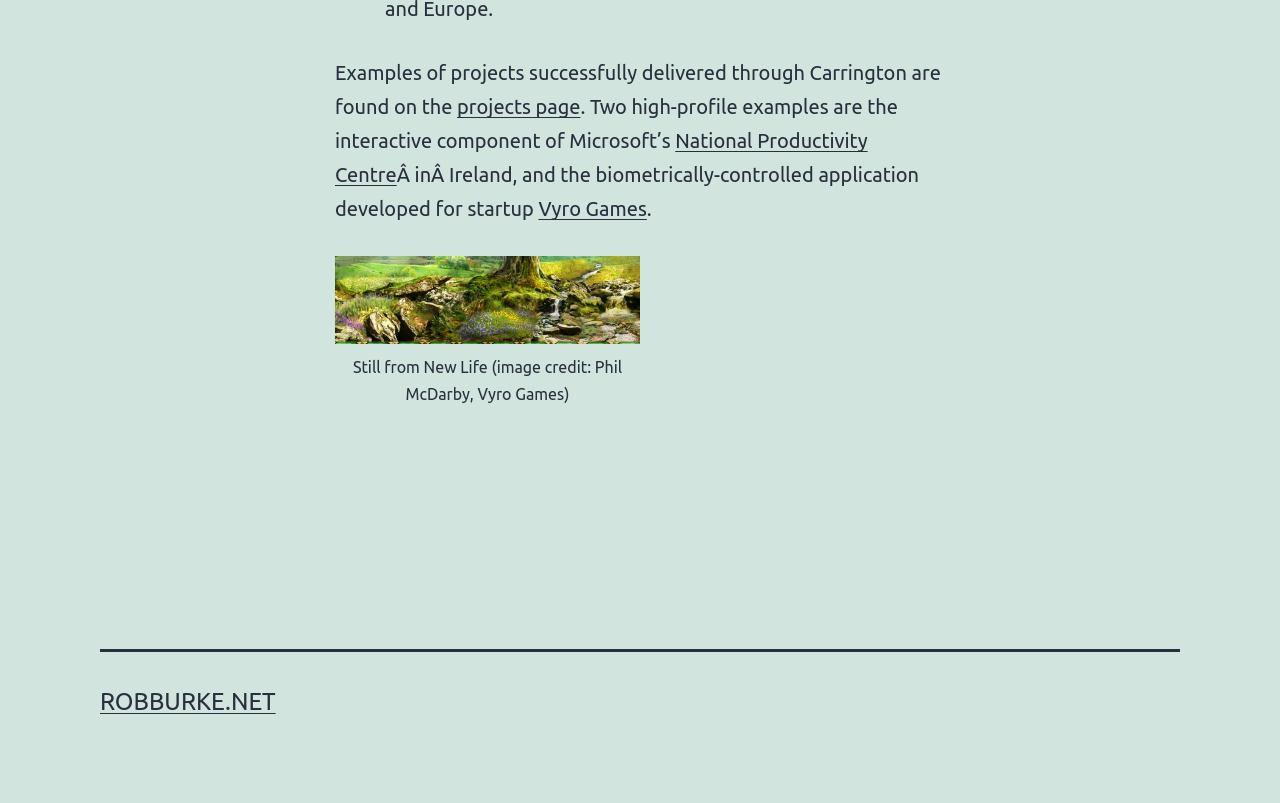Locate and provide the bounding box coordinates for the HTML element that matches this description: "National Productivity Centre".

[0.262, 0.161, 0.678, 0.232]